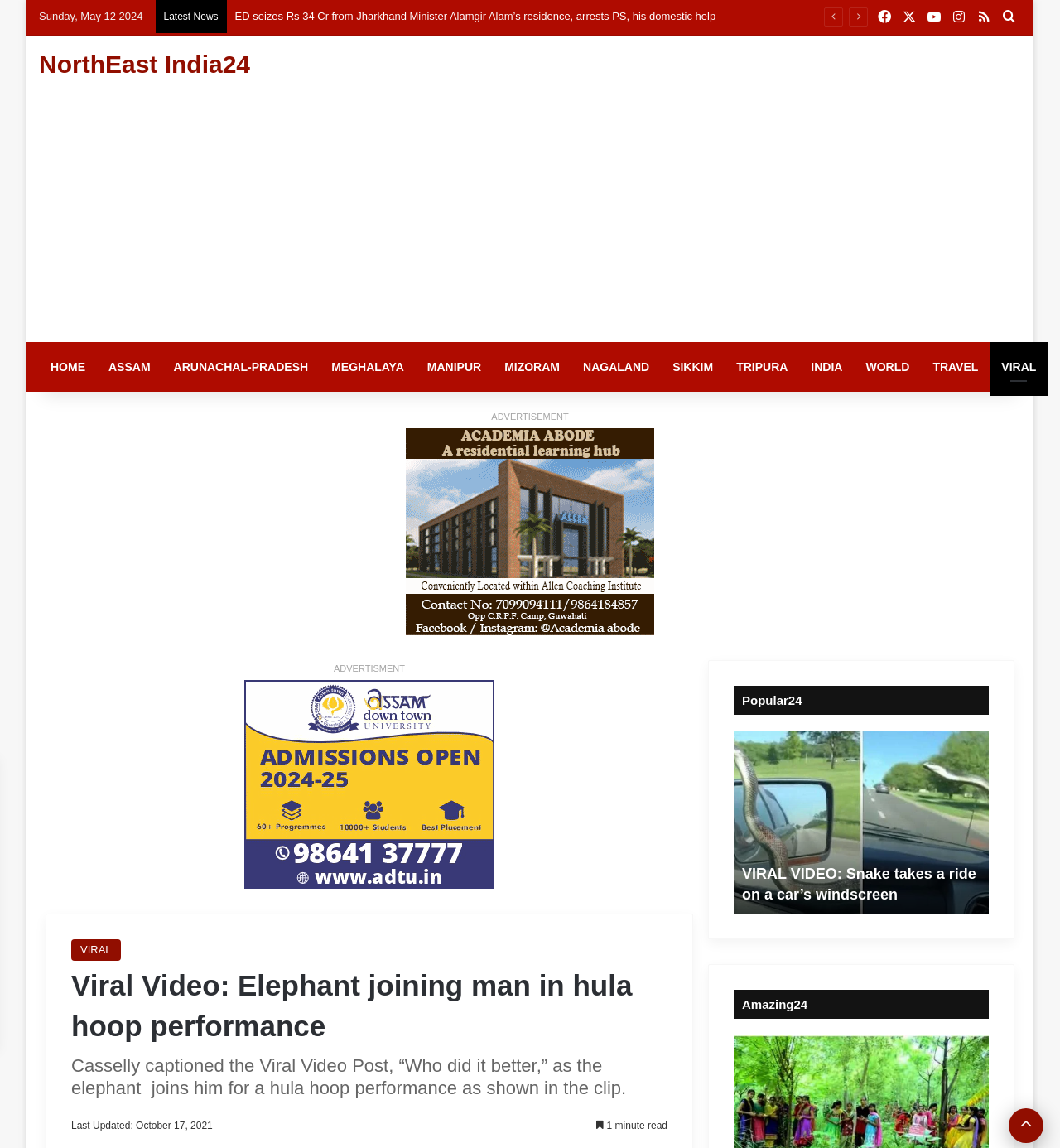Identify the bounding box coordinates of the part that should be clicked to carry out this instruction: "Go to the 'HOME' page".

[0.037, 0.298, 0.091, 0.341]